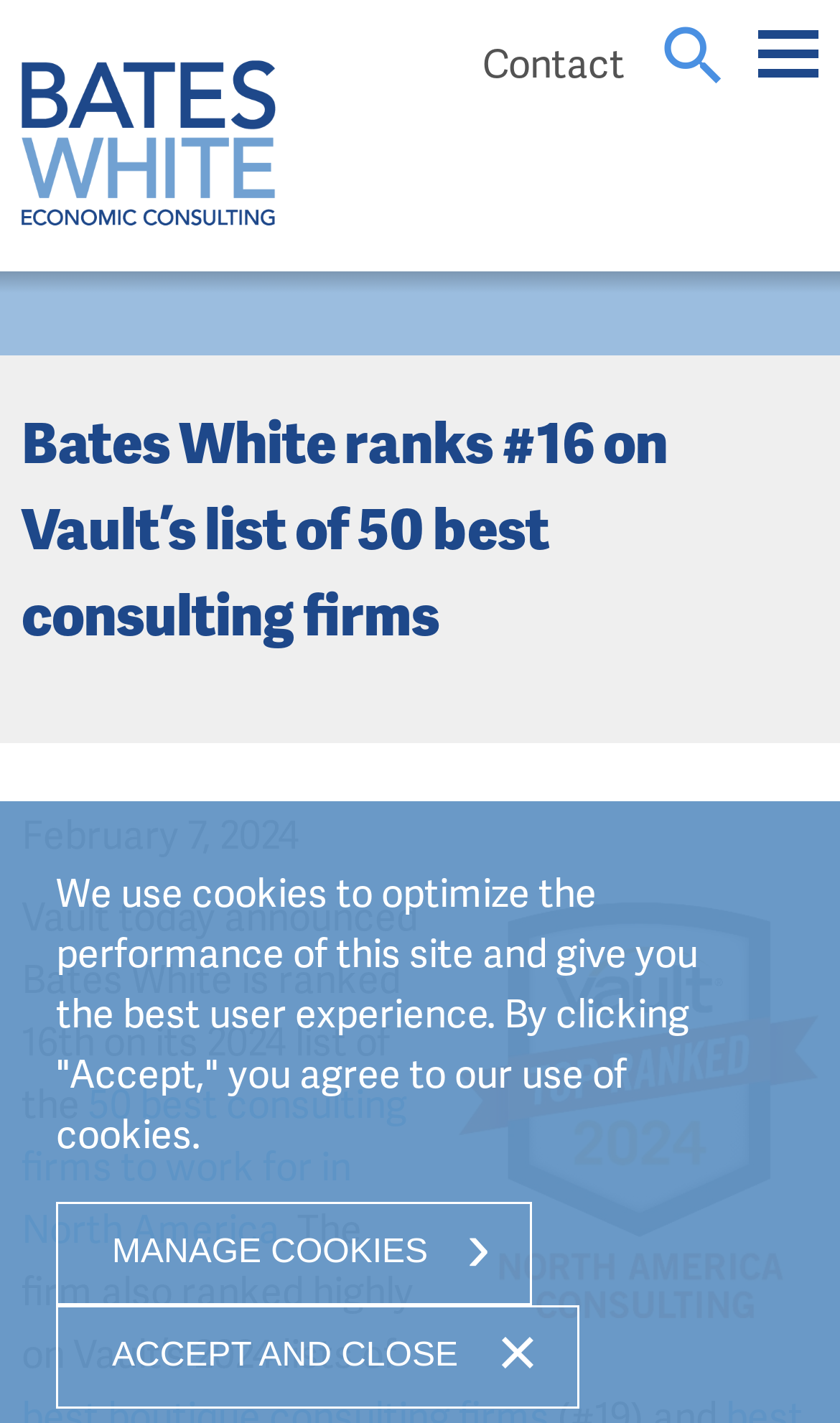Please answer the following question using a single word or phrase: 
What is the ranking of Bates White on Vault's list?

16th